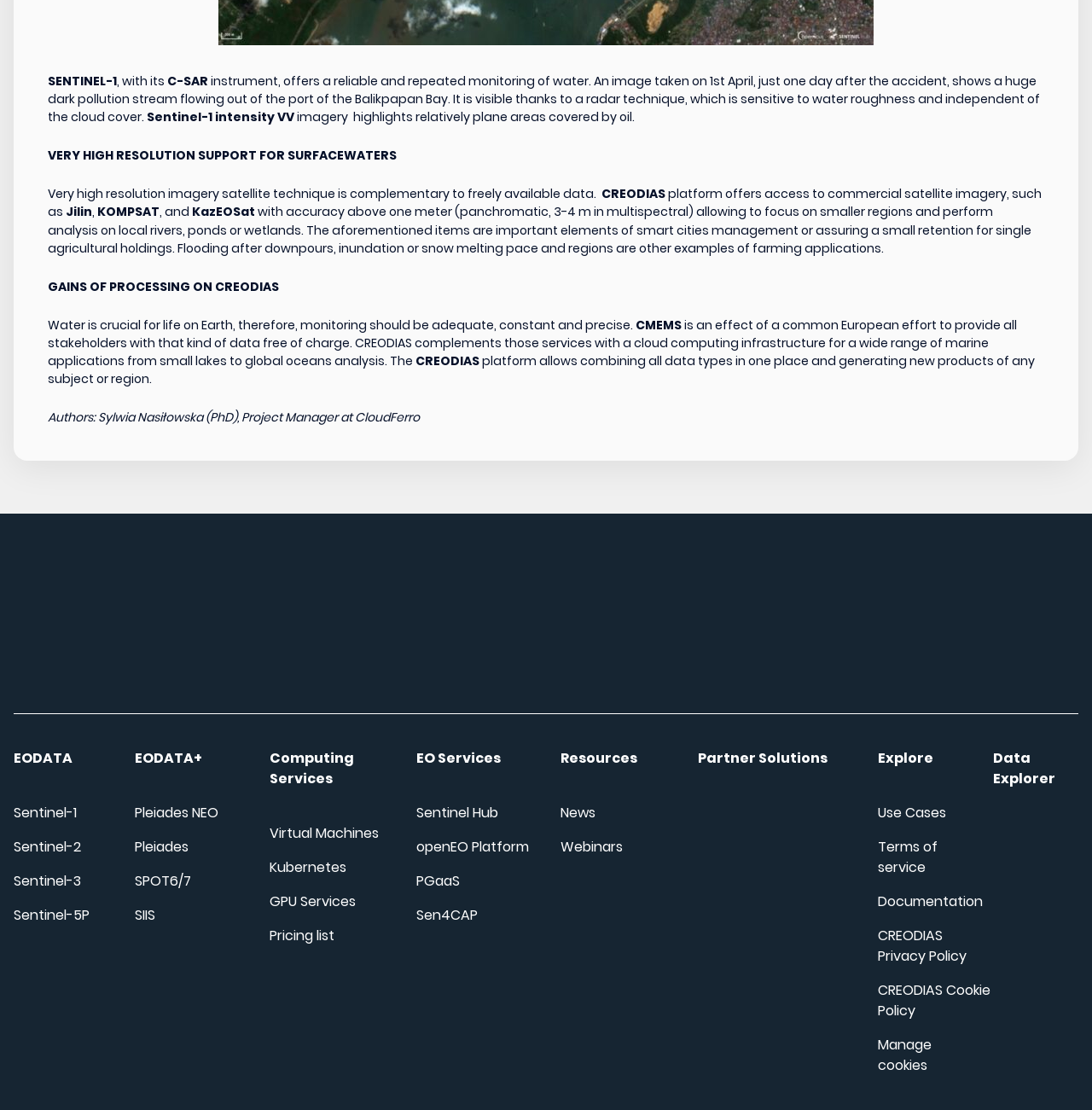What is the name of the satellite instrument mentioned? Refer to the image and provide a one-word or short phrase answer.

C-SAR